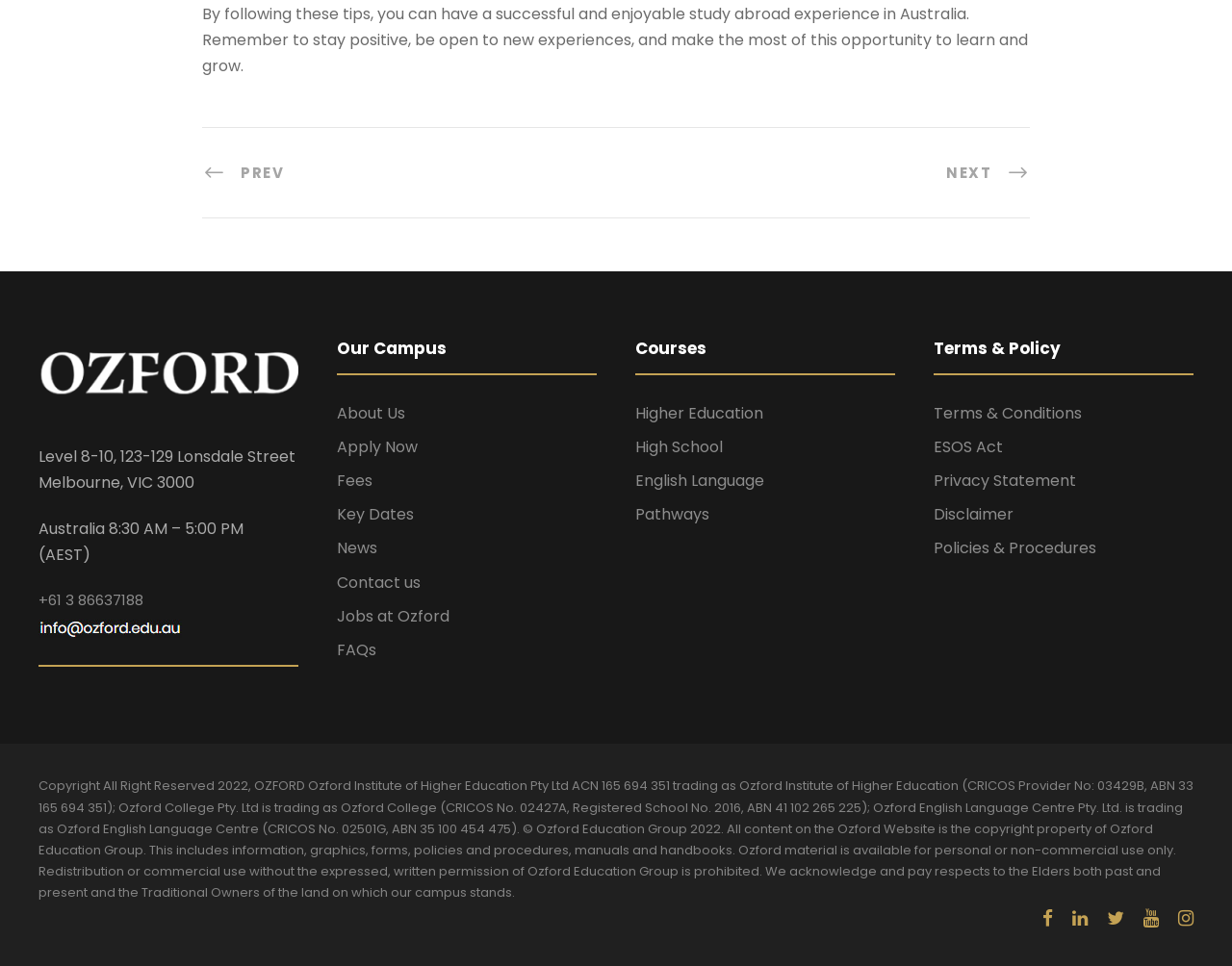Please identify the bounding box coordinates of the area that needs to be clicked to follow this instruction: "Click the 'NEXT' button".

[0.768, 0.167, 0.836, 0.19]